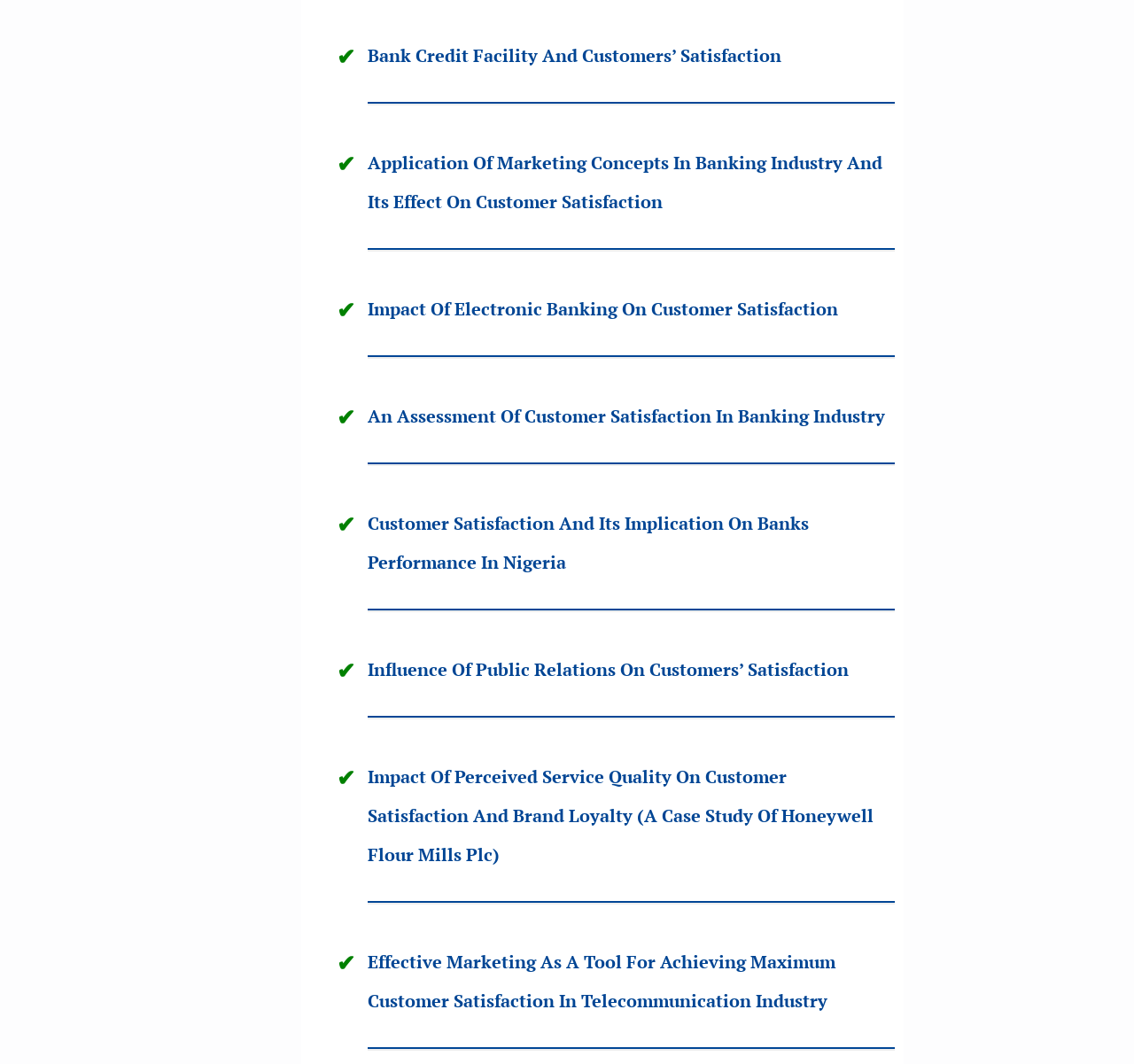Provide a one-word or brief phrase answer to the question:
How many links are on this webpage?

9